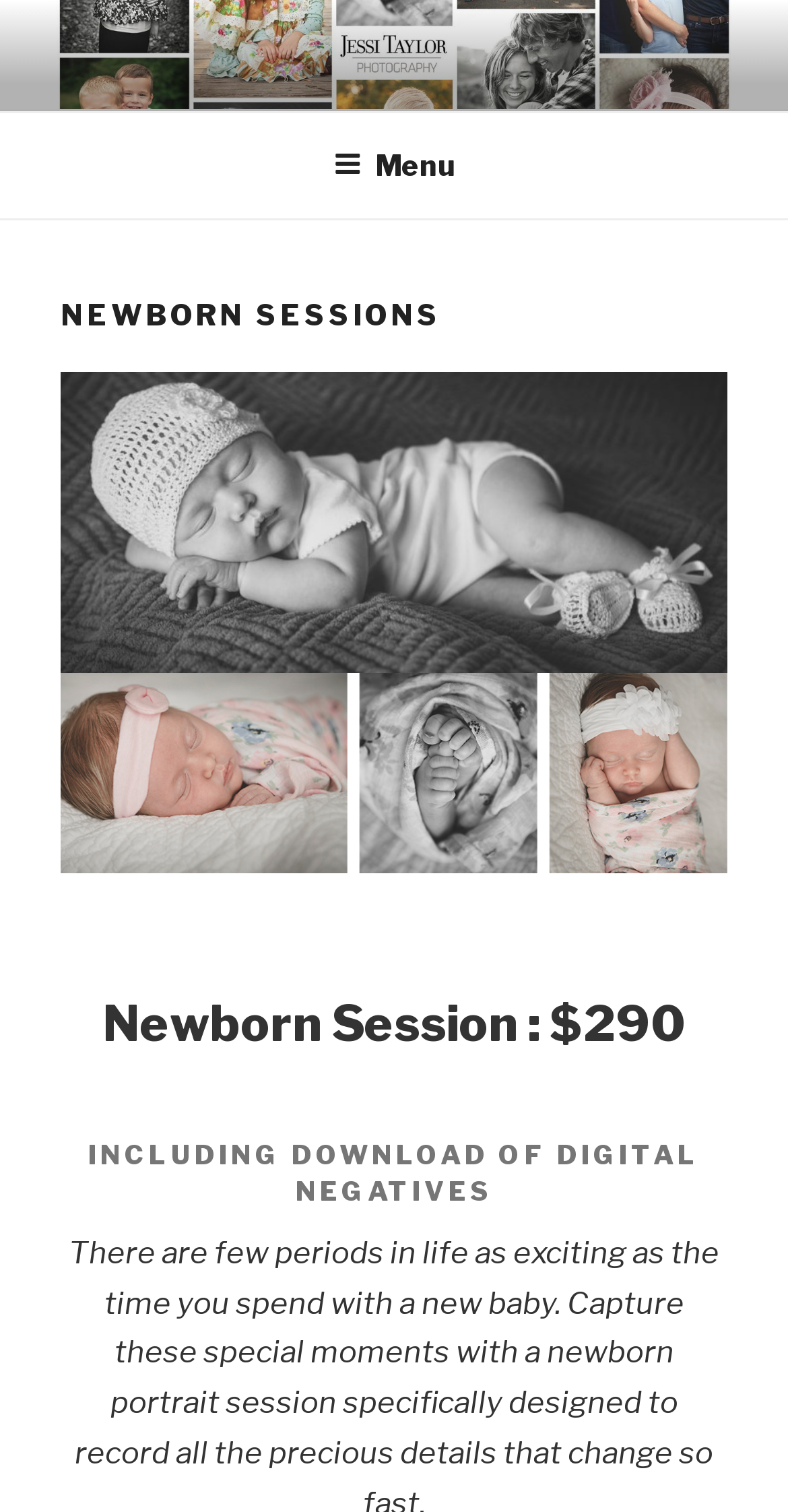Is the menu expanded?
Offer a detailed and full explanation in response to the question.

I found out that the menu is not expanded by looking at the button that says 'Menu'. The attribute 'expanded' is set to 'False', which indicates that the menu is not expanded.